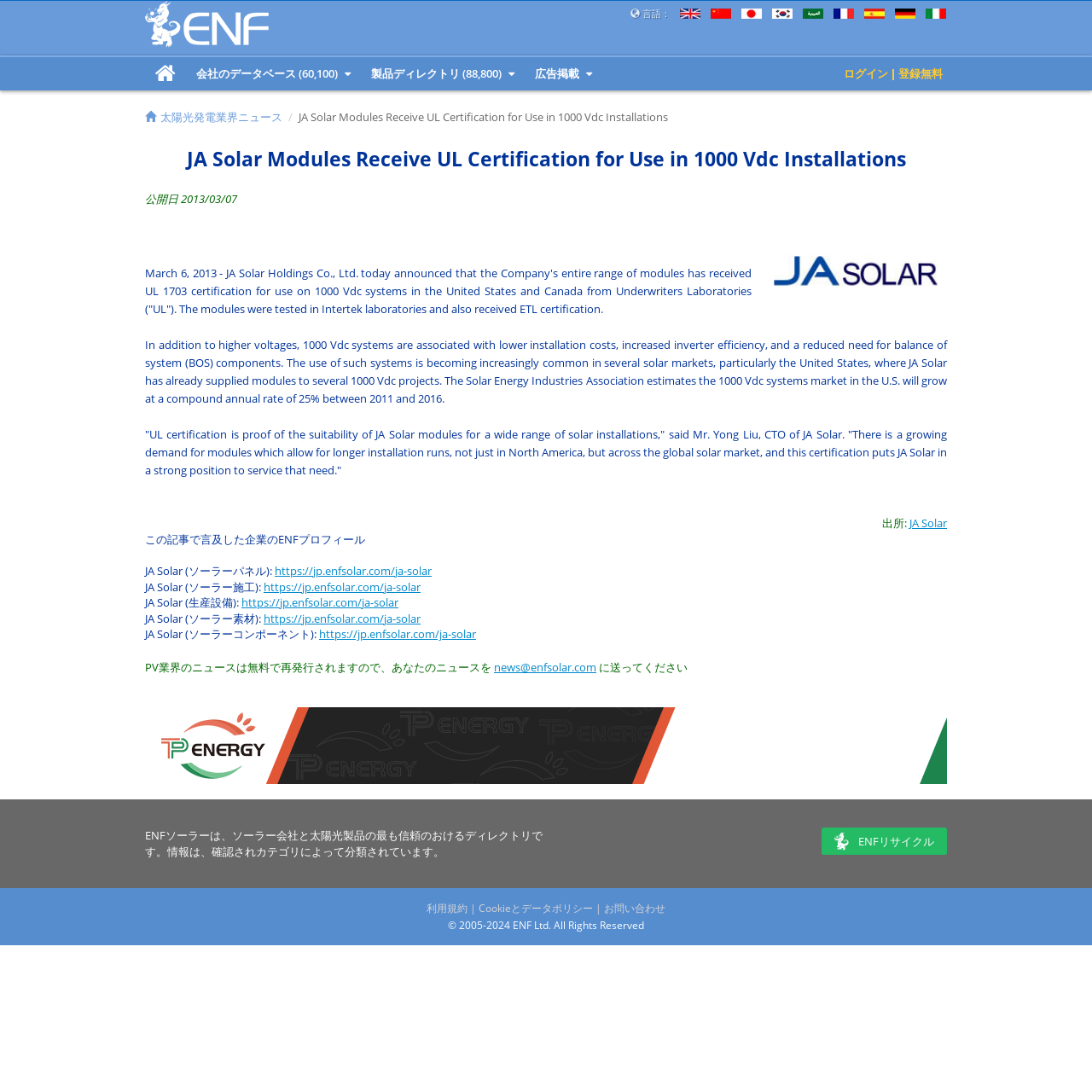What is the company mentioned in the news article?
Look at the screenshot and give a one-word or phrase answer.

JA Solar